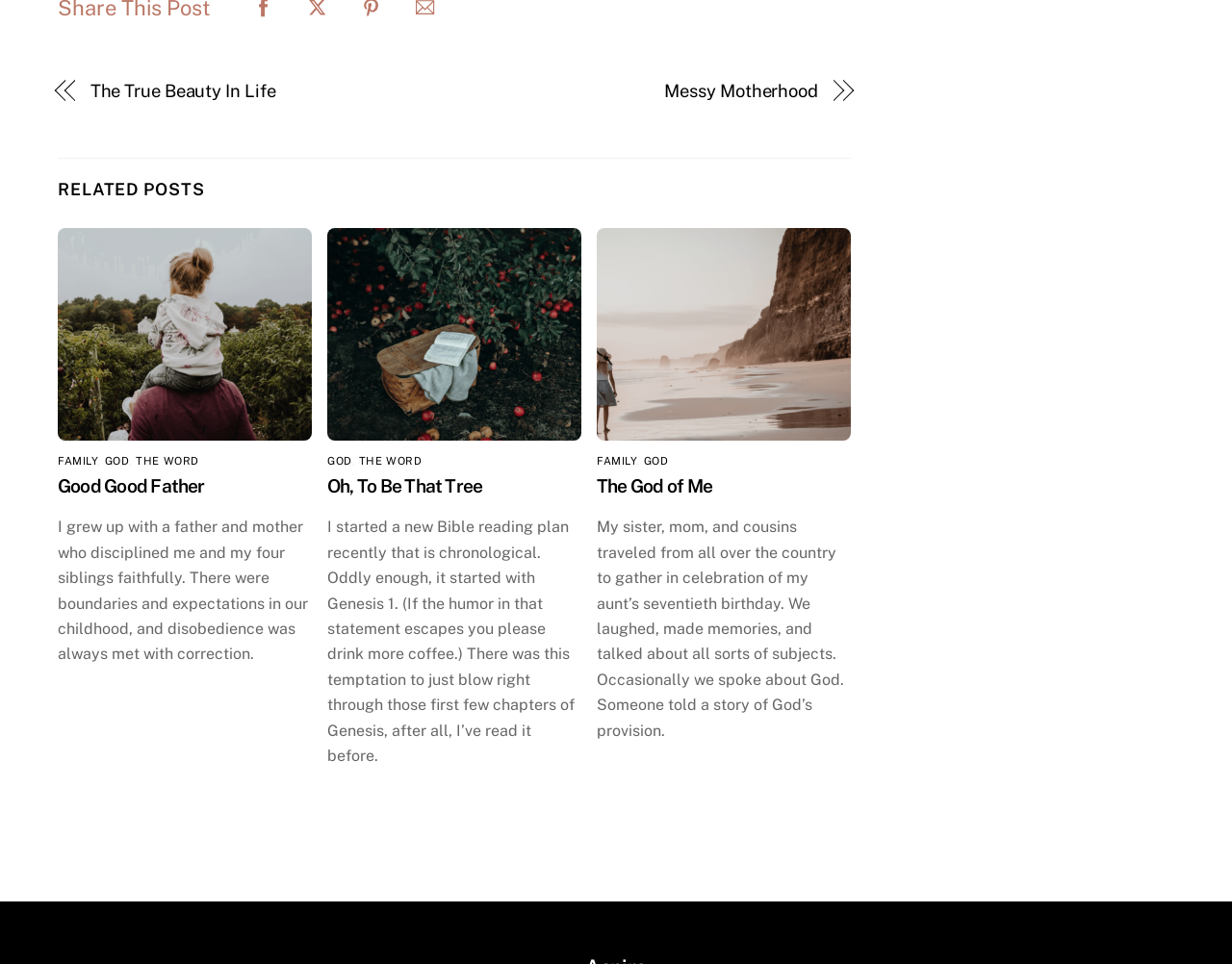How many articles are on this webpage?
Examine the screenshot and reply with a single word or phrase.

3